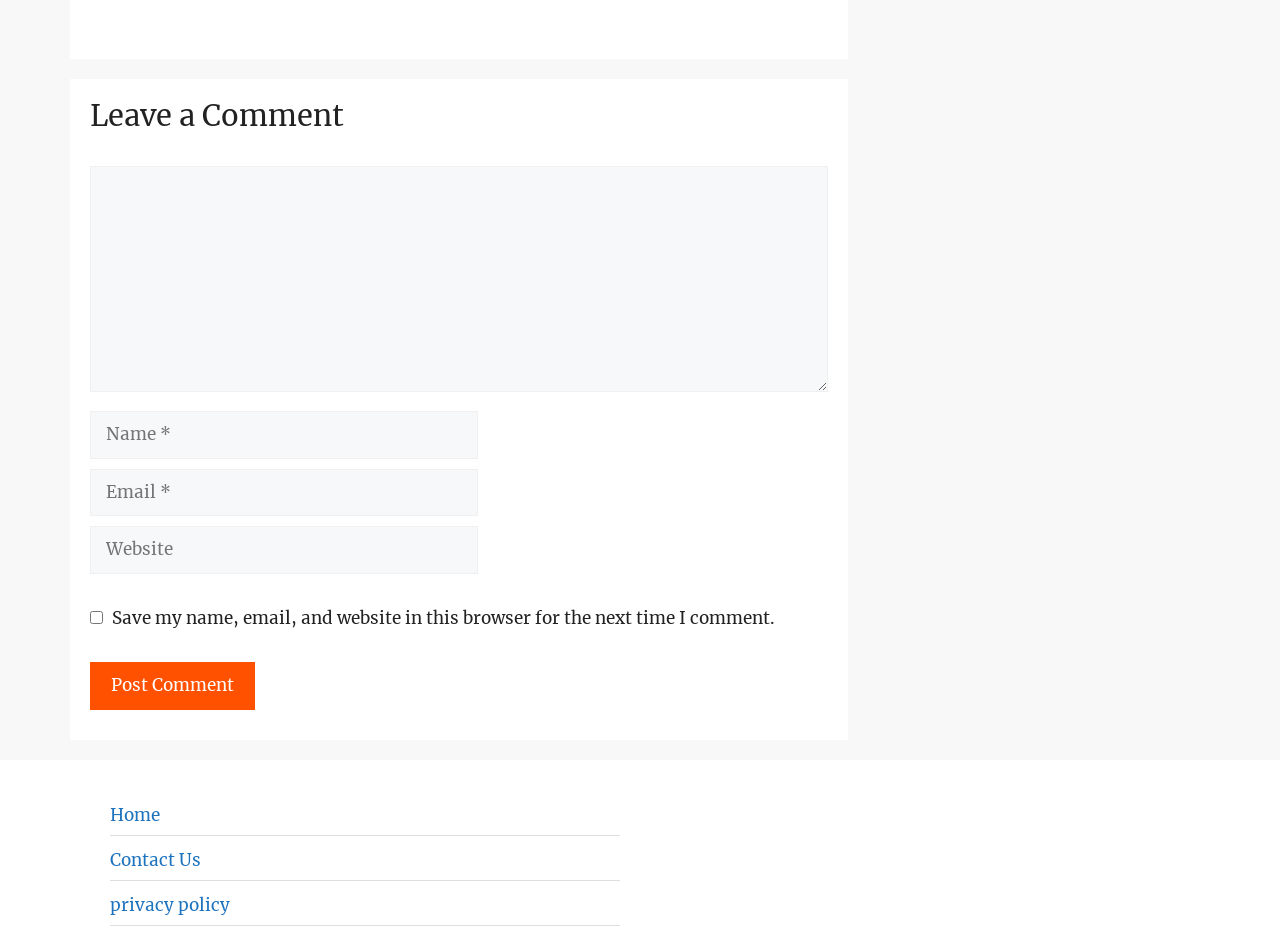Given the element description, predict the bounding box coordinates in the format (top-left x, top-left y, bottom-right x, bottom-right y), using floating point numbers between 0 and 1: parent_node: Comment name="author" placeholder="Name *"

[0.07, 0.442, 0.373, 0.493]